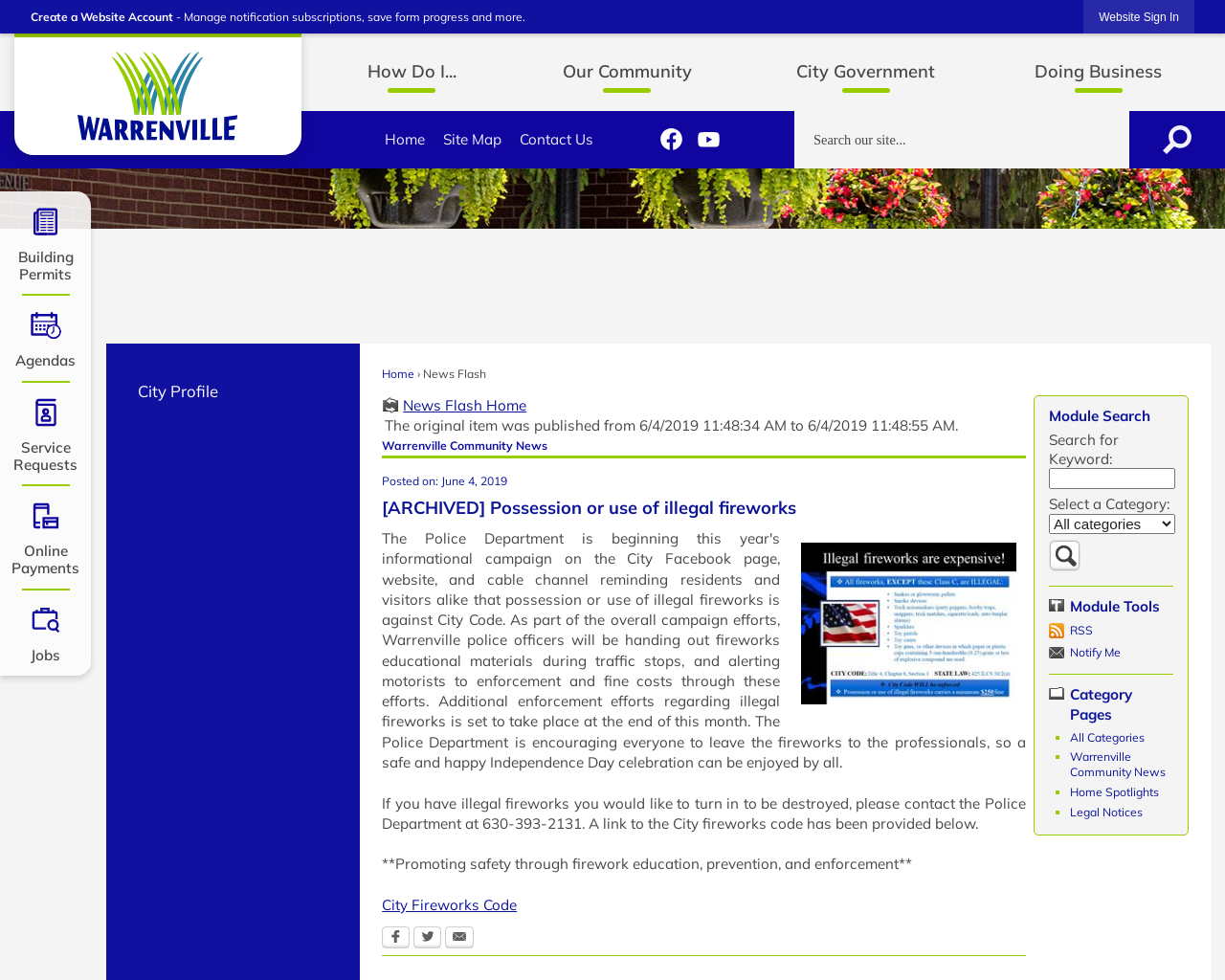Determine the bounding box of the UI element mentioned here: "Blog". The coordinates must be in the format [left, top, right, bottom] with values ranging from 0 to 1.

None